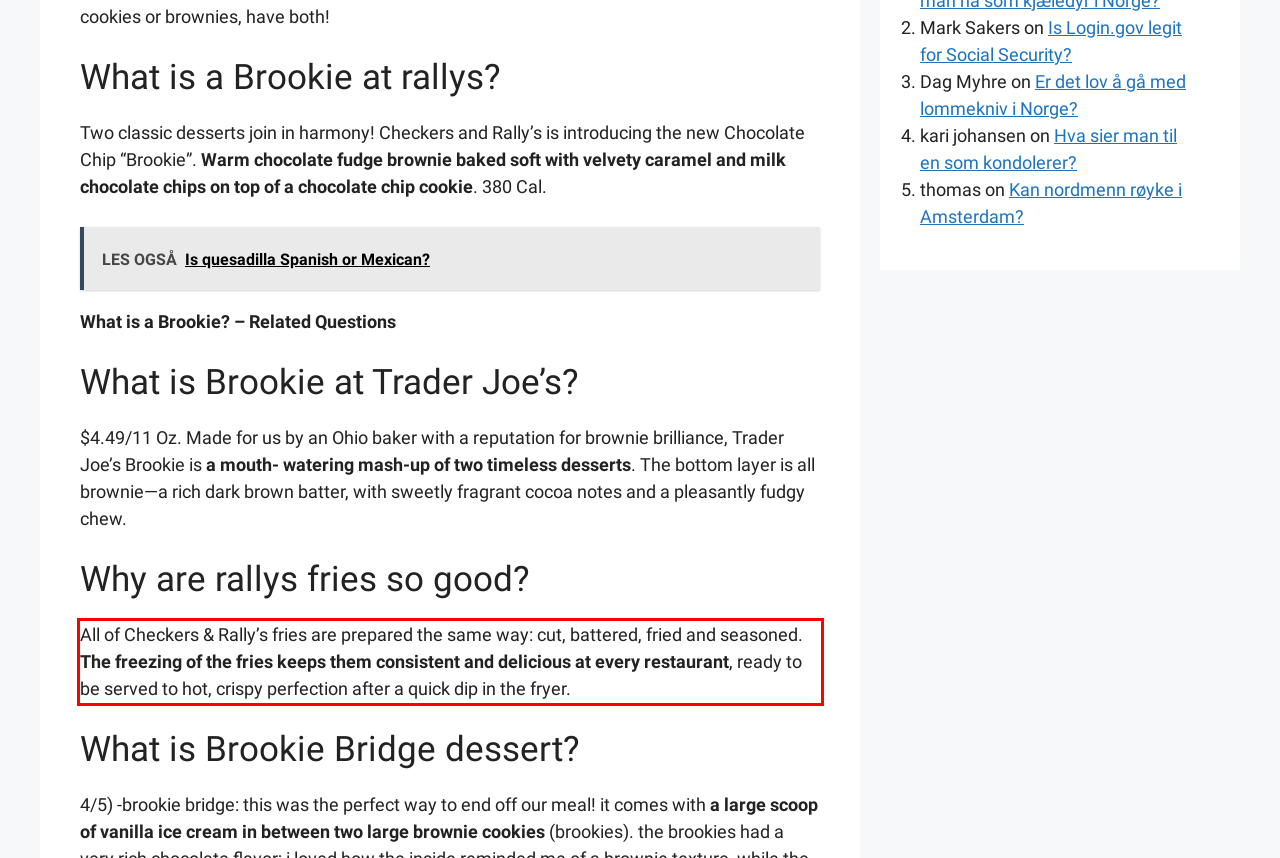Perform OCR on the text inside the red-bordered box in the provided screenshot and output the content.

All of Checkers & Rally’s fries are prepared the same way: cut, battered, fried and seasoned. The freezing of the fries keeps them consistent and delicious at every restaurant, ready to be served to hot, crispy perfection after a quick dip in the fryer.